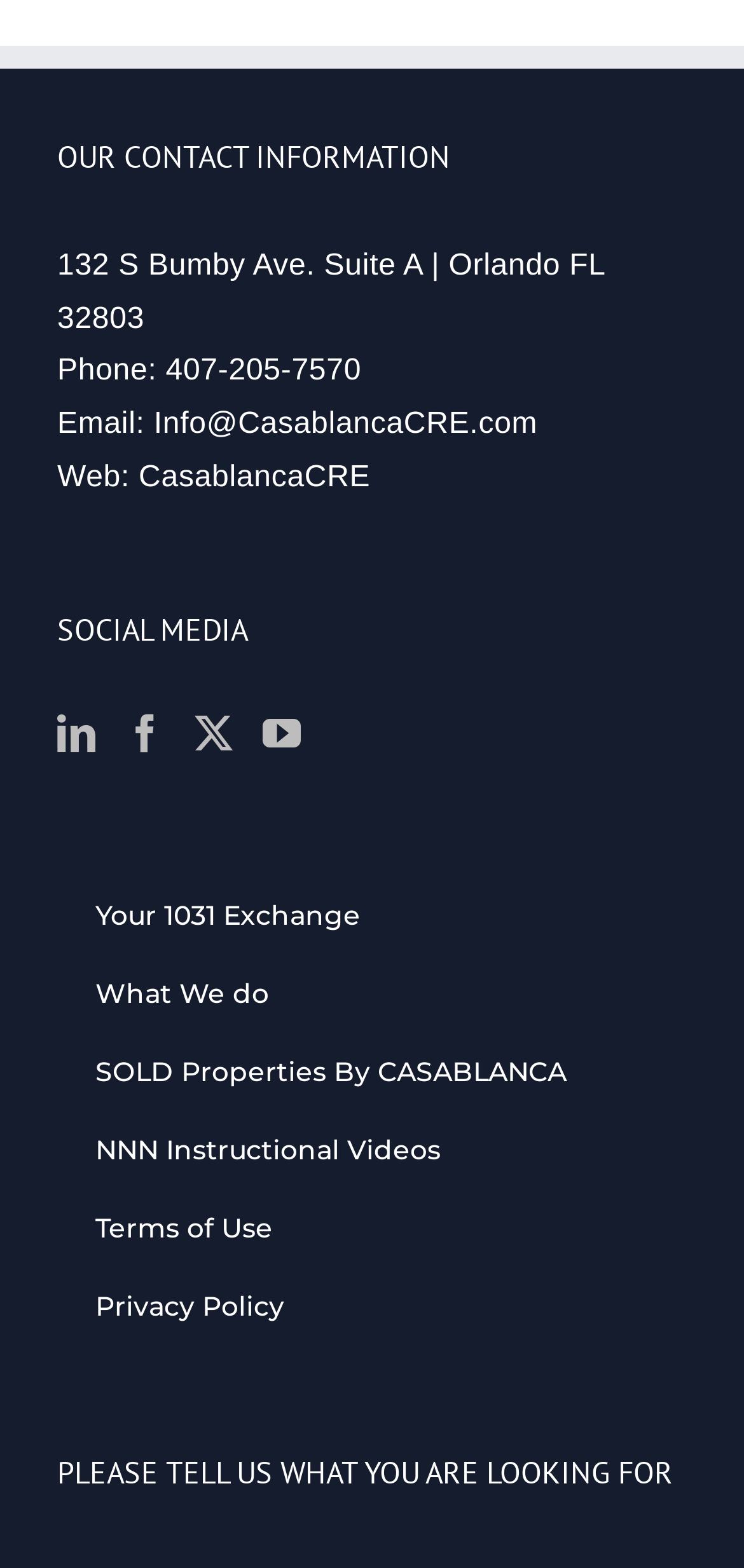Show the bounding box coordinates of the element that should be clicked to complete the task: "Check LinkedIn social media".

[0.077, 0.456, 0.129, 0.48]